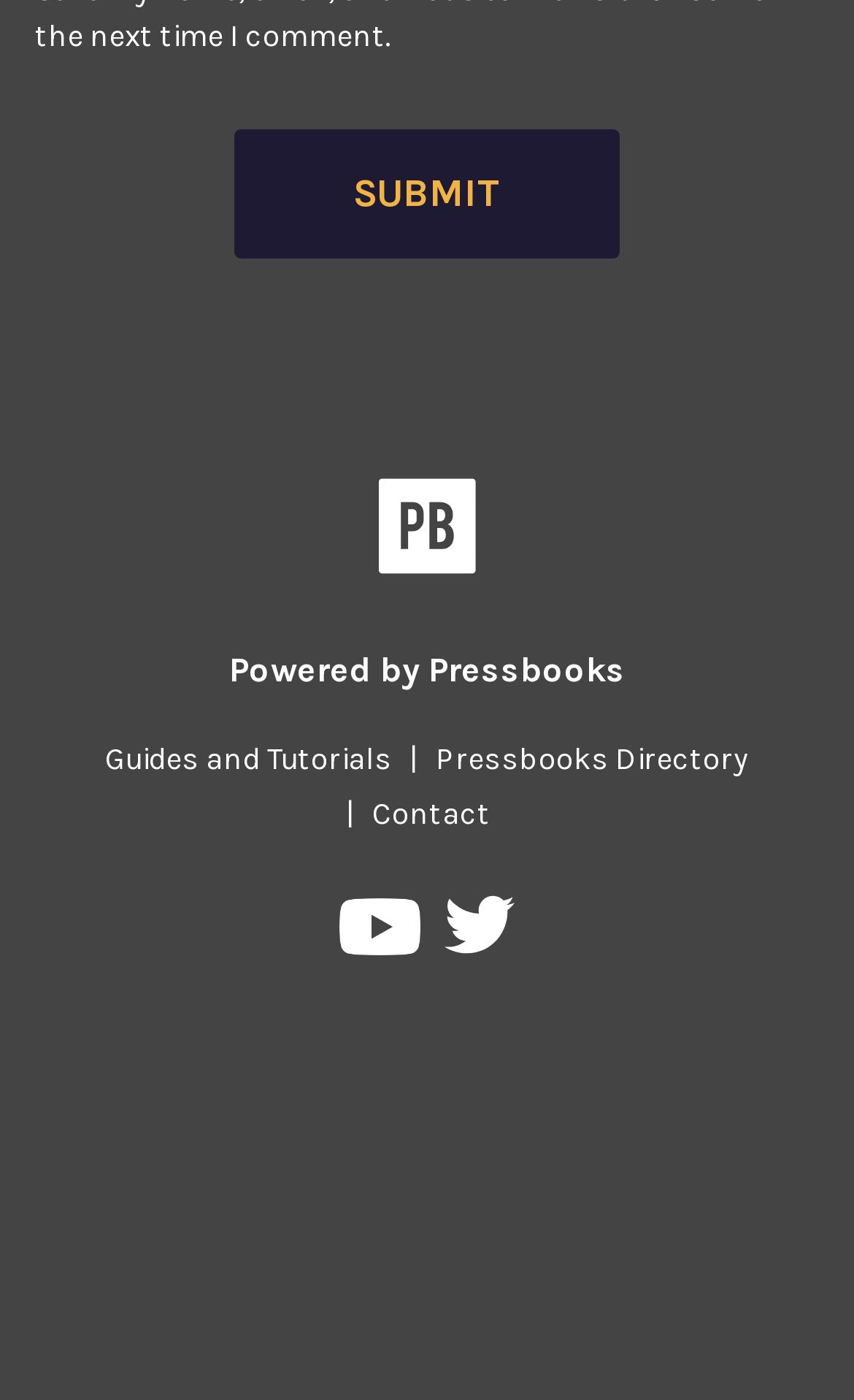Please find the bounding box coordinates of the element that must be clicked to perform the given instruction: "Click the submit button". The coordinates should be four float numbers from 0 to 1, i.e., [left, top, right, bottom].

[0.274, 0.093, 0.726, 0.185]